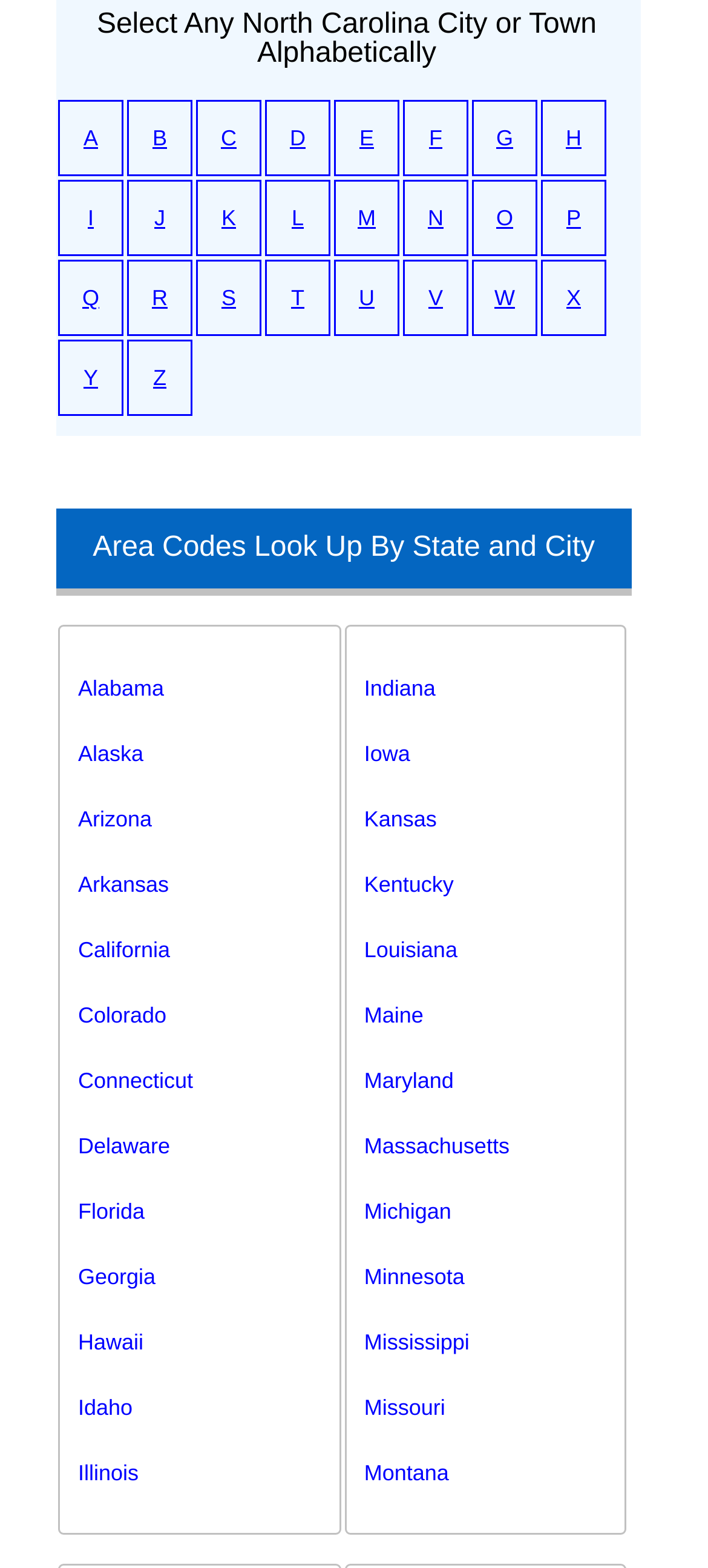Please provide a brief answer to the following inquiry using a single word or phrase:
What is the last state listed alphabetically?

Montana